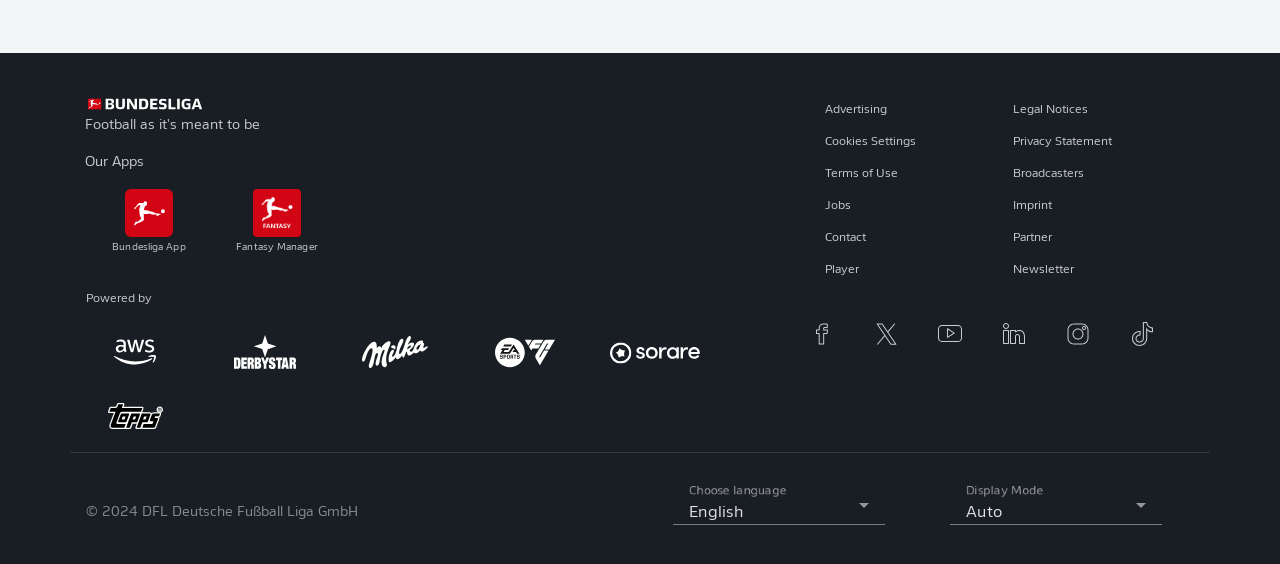Provide the bounding box coordinates for the UI element that is described by this text: "title="instagram"". The coordinates should be in the form of four float numbers between 0 and 1: [left, top, right, bottom].

[0.817, 0.535, 0.867, 0.648]